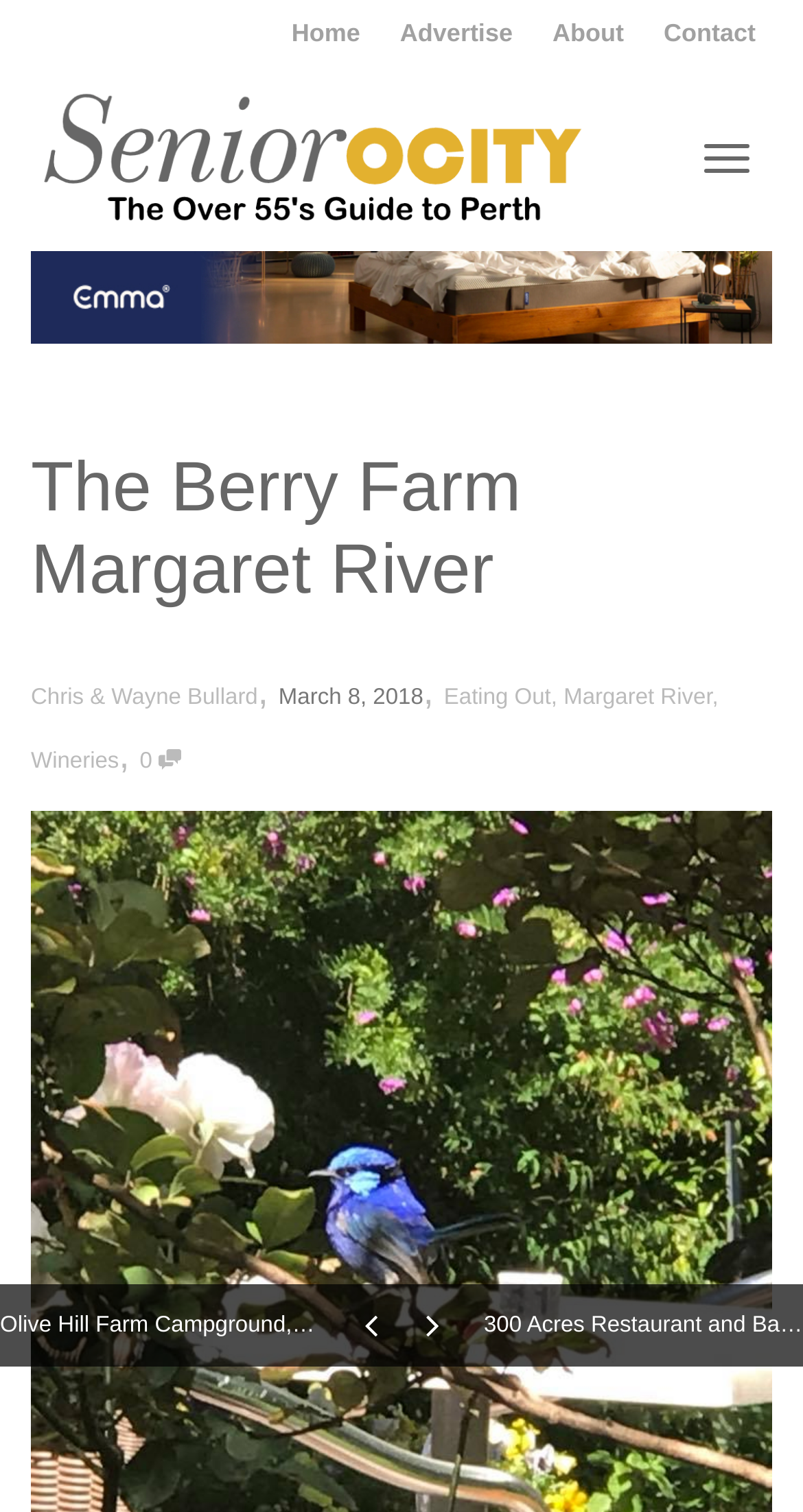Show the bounding box coordinates for the HTML element described as: "March 8, 2018April 15, 2021".

[0.347, 0.453, 0.527, 0.469]